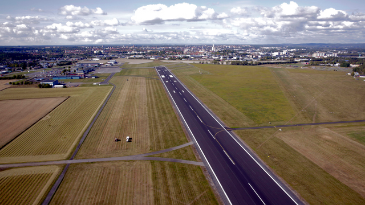Give a detailed account of the contents of the image.

The image showcases a stunning aerial view of Norrköping Airport, captured by Spotscale's drone. The photograph highlights the expansive runway stretching diagonally across the frame, flanked by vast green fields and patches of cultivated land. In the distance, the cityscape of Norrköping is visible, with its array of buildings under a dynamic sky filled with clouds. This visual captures the intersection of technology and aviation, relevant to ongoing discussions about the future of drone traffic and regulations, as referenced by researchers at the Department of Science and Technology, aiming to explore how unmanned aircraft can safely navigate airspace alongside traditional planes.